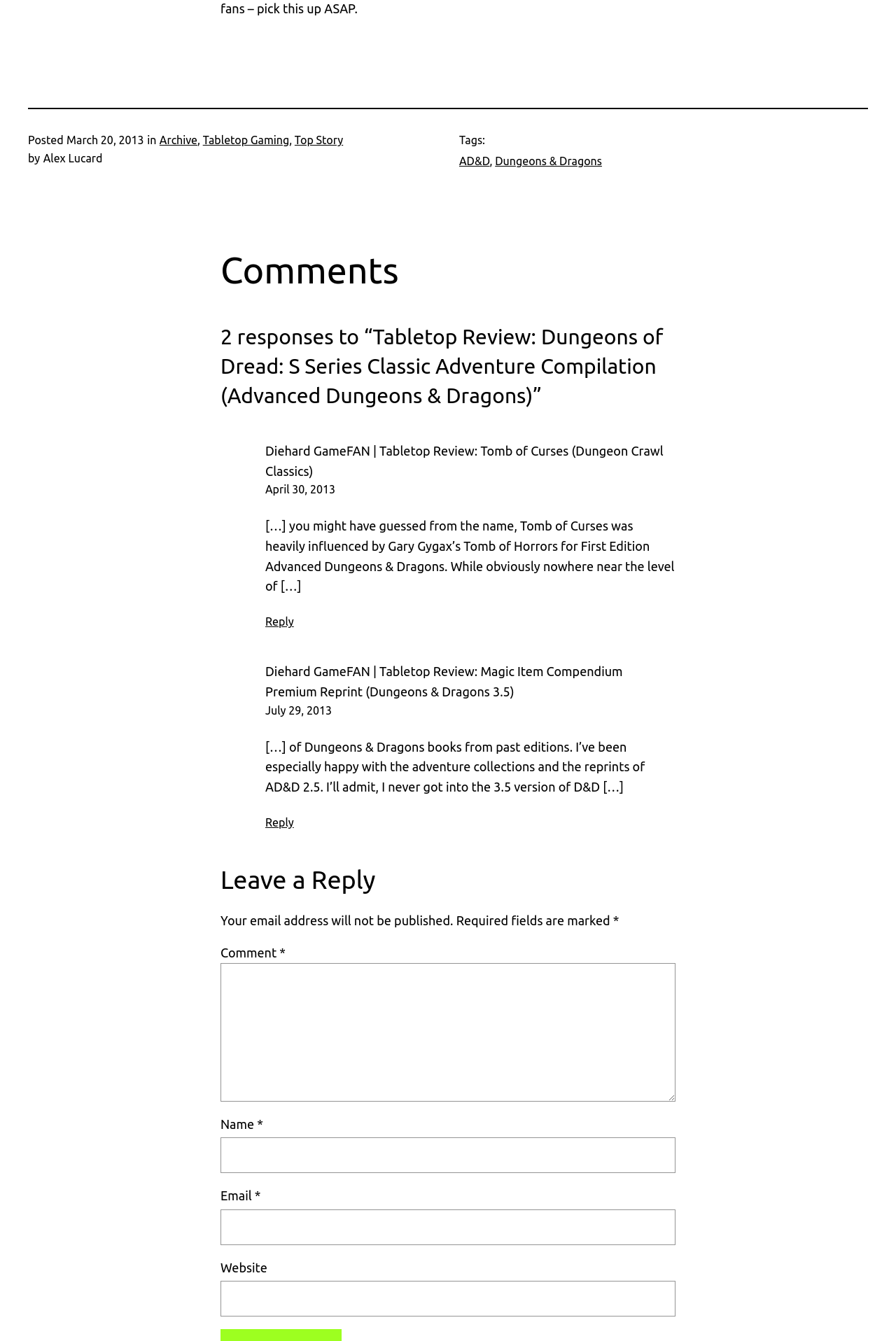Locate the bounding box coordinates of the element that should be clicked to execute the following instruction: "Click on the 'Tabletop Gaming' link".

[0.226, 0.1, 0.323, 0.109]